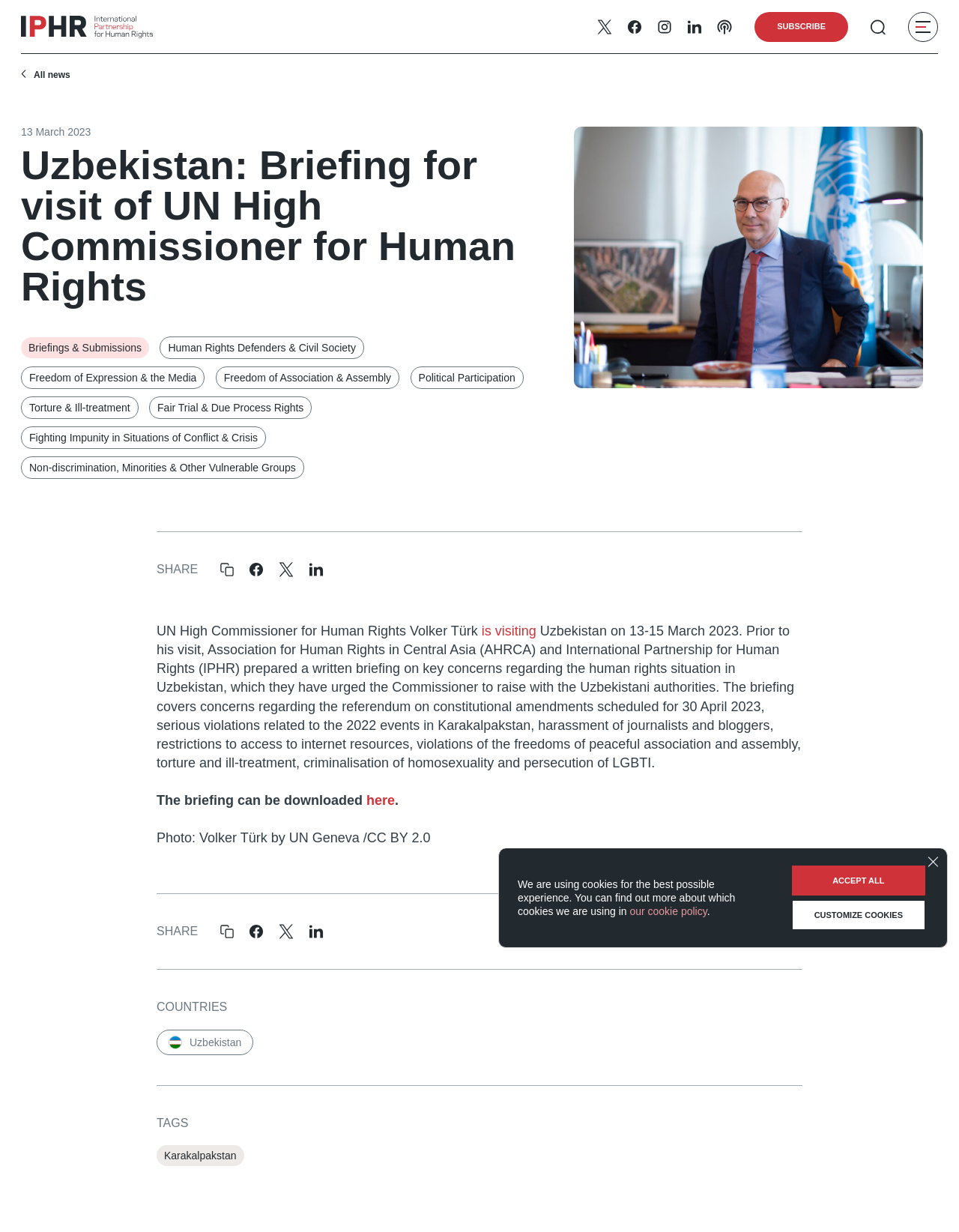Based on the image, provide a detailed and complete answer to the question: 
What is the name of the UN High Commissioner for Human Rights?

The answer can be found in the static text element that says 'UN High Commissioner for Human Rights Volker Türk is visiting Uzbekistan on 13-15 March 2023...'.